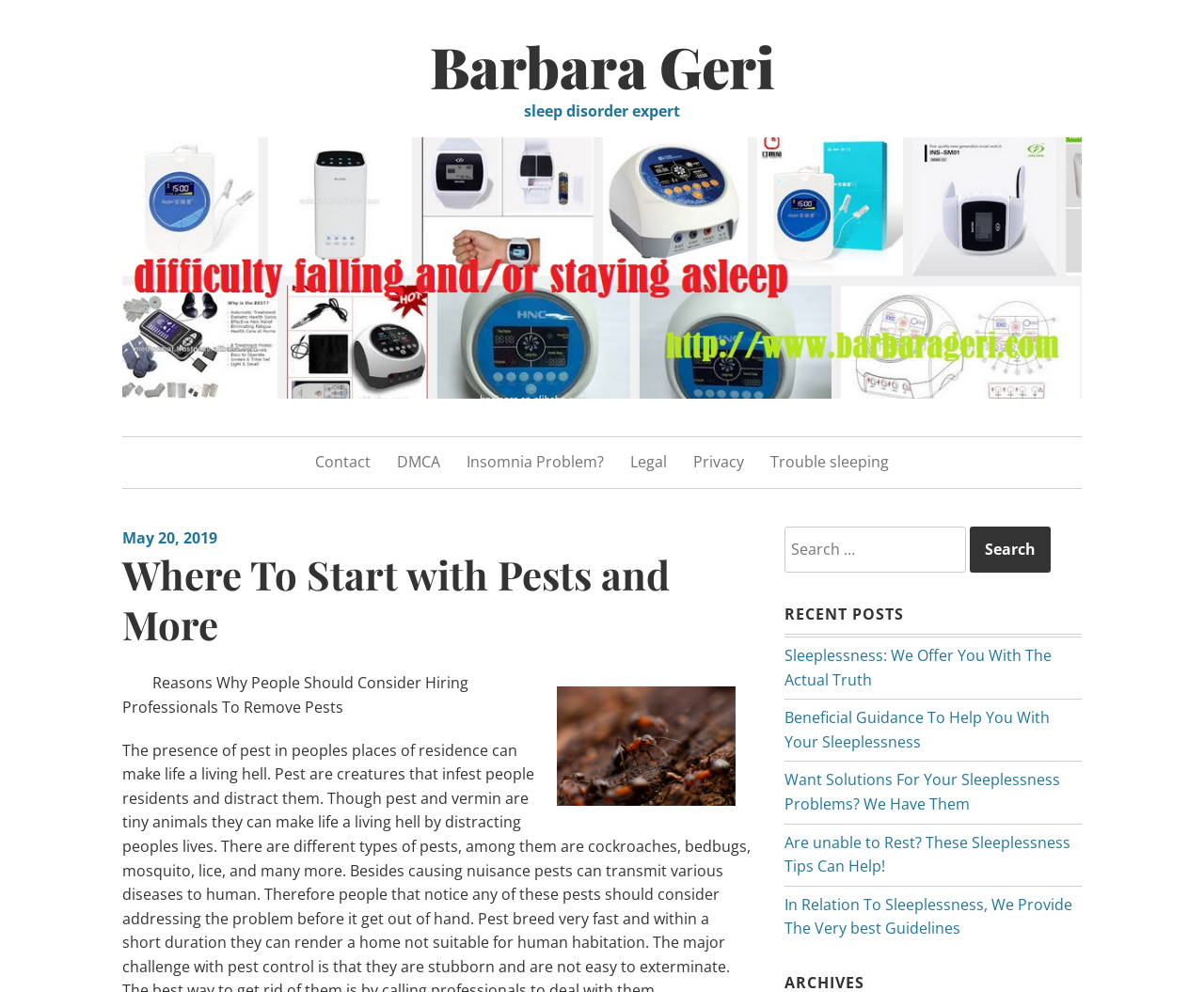Pinpoint the bounding box coordinates of the area that should be clicked to complete the following instruction: "Visit the 'Sleeplessness: We Offer You With The Actual Truth' post". The coordinates must be given as four float numbers between 0 and 1, i.e., [left, top, right, bottom].

[0.652, 0.65, 0.873, 0.695]